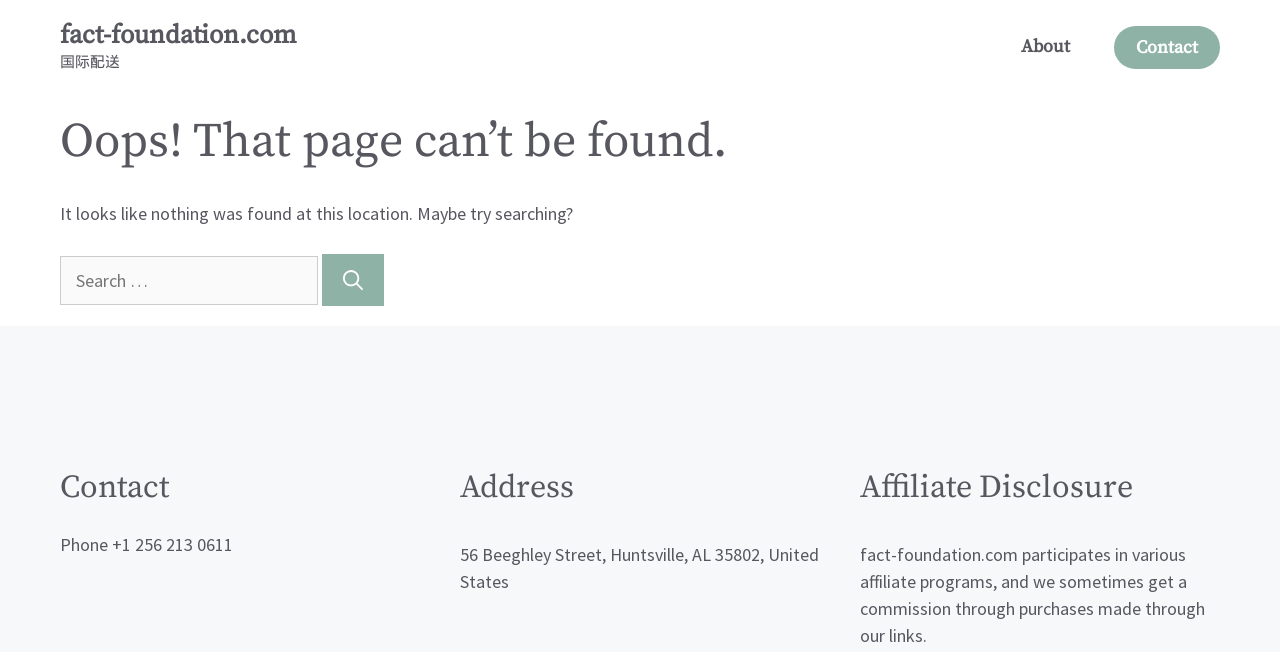What is the address of the foundation?
Please provide a single word or phrase as your answer based on the image.

56 Beeghley Street, Huntsville, AL 35802, United States